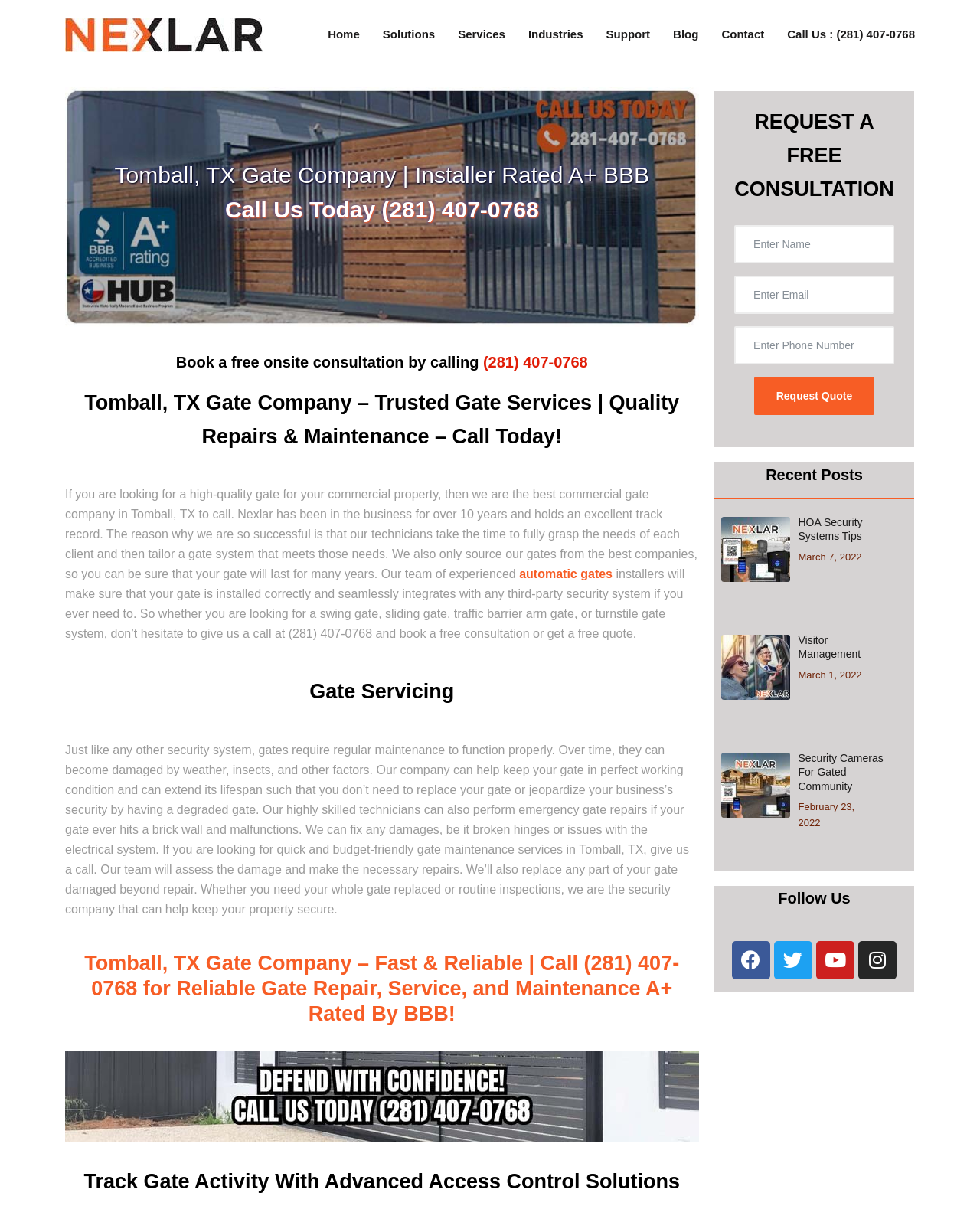Locate the bounding box coordinates of the clickable area to execute the instruction: "Call the phone number". Provide the coordinates as four float numbers between 0 and 1, represented as [left, top, right, bottom].

[0.792, 0.0, 0.934, 0.057]